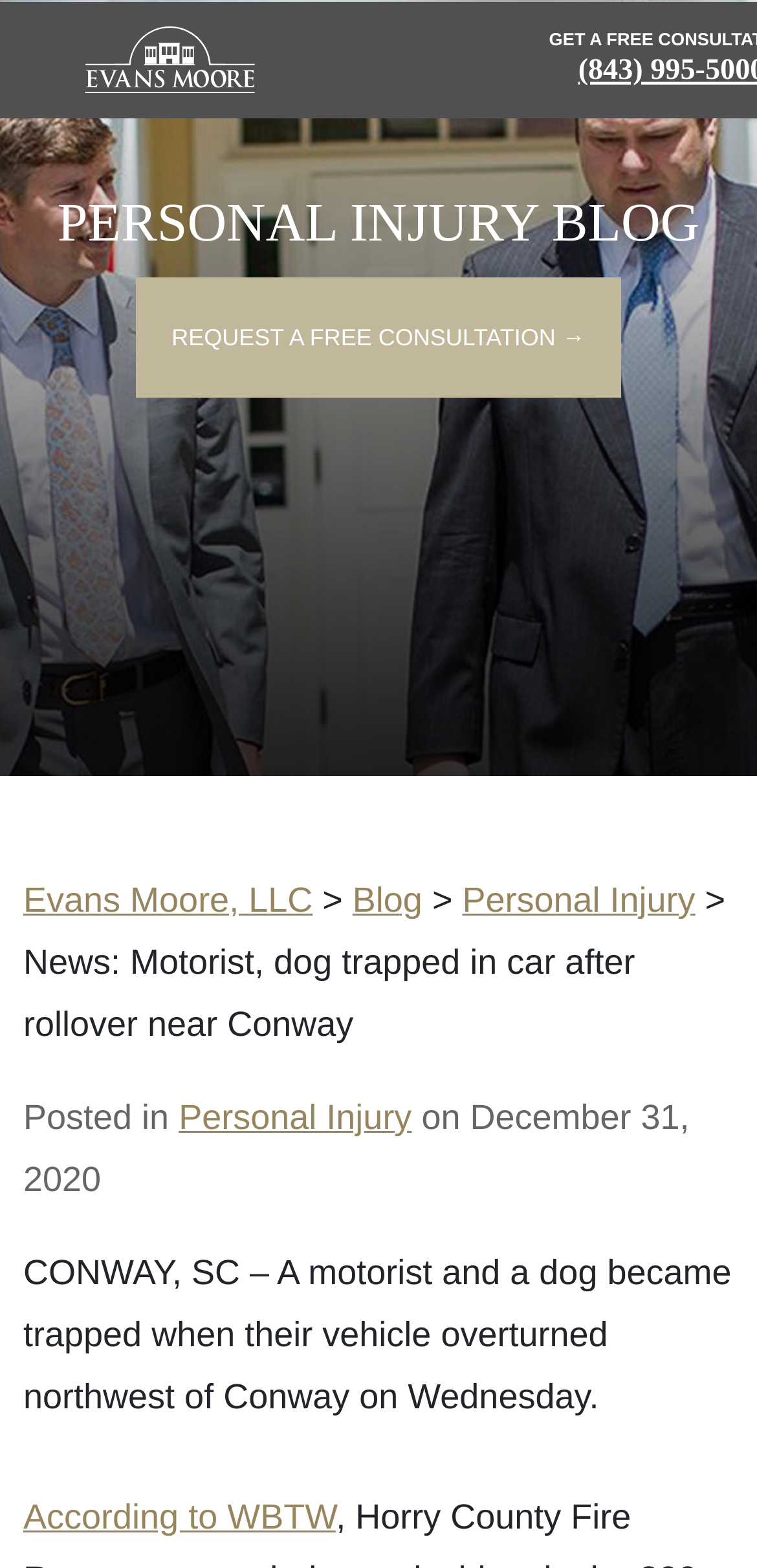From the webpage screenshot, predict the bounding box of the UI element that matches this description: "According to WBTW".

[0.031, 0.954, 0.444, 0.979]